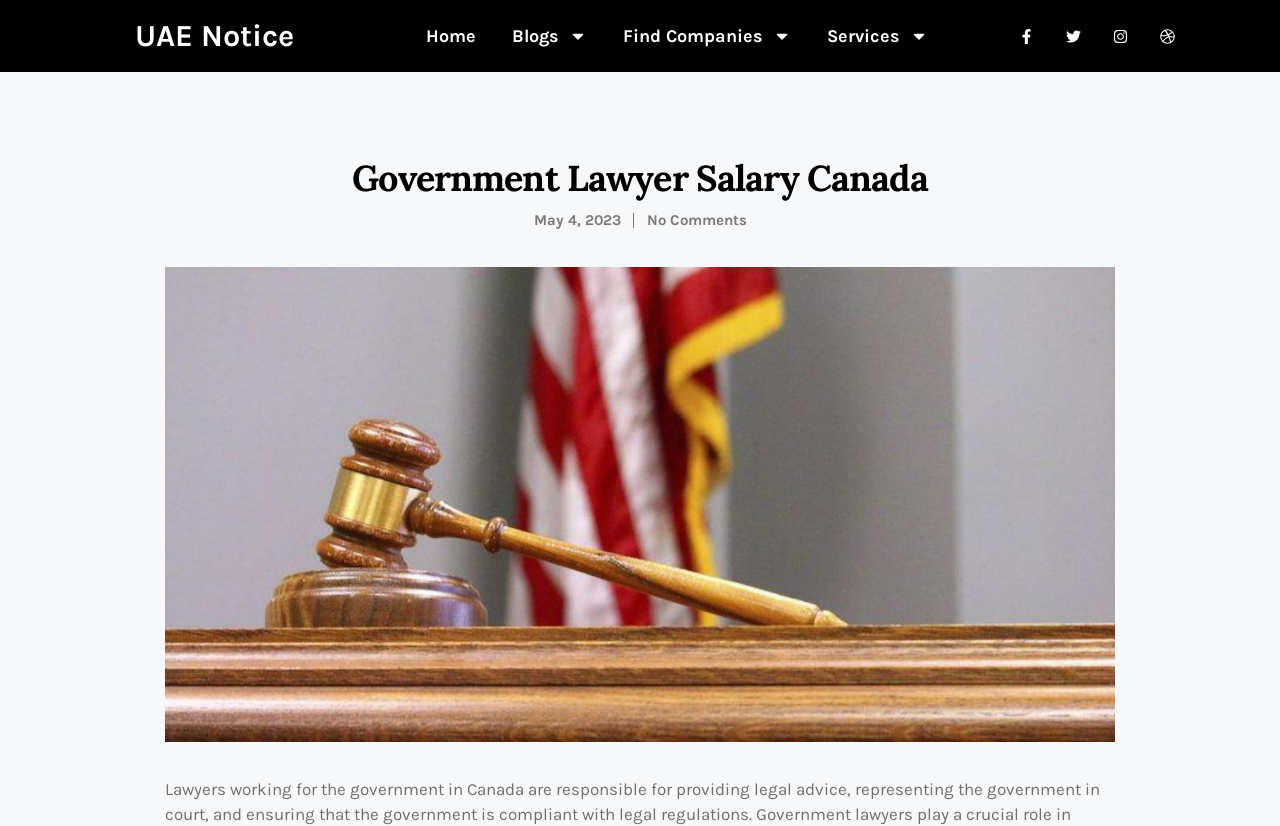Elaborate on the webpage's design and content in a detailed caption.

The webpage is about Government Lawyer Salary in Canada. At the top left, there is a heading "UAE Notice" with a link to it. To the right of this heading, there are three links: "Home", "Blogs", and "Find Companies", each with a small icon next to it. The "Blogs" and "Find Companies" links have dropdown menus. 

Below these links, there is a large heading "Government Lawyer Salary Canada" that spans almost the entire width of the page. Under this heading, there is a link to a specific date, "May 4, 2023", and another link to "No Comments". 

On the right side of the page, there are five small images arranged vertically. At the bottom of the page, there is a large image that takes up most of the width, with the caption "Government Lawyer Salary Canada".